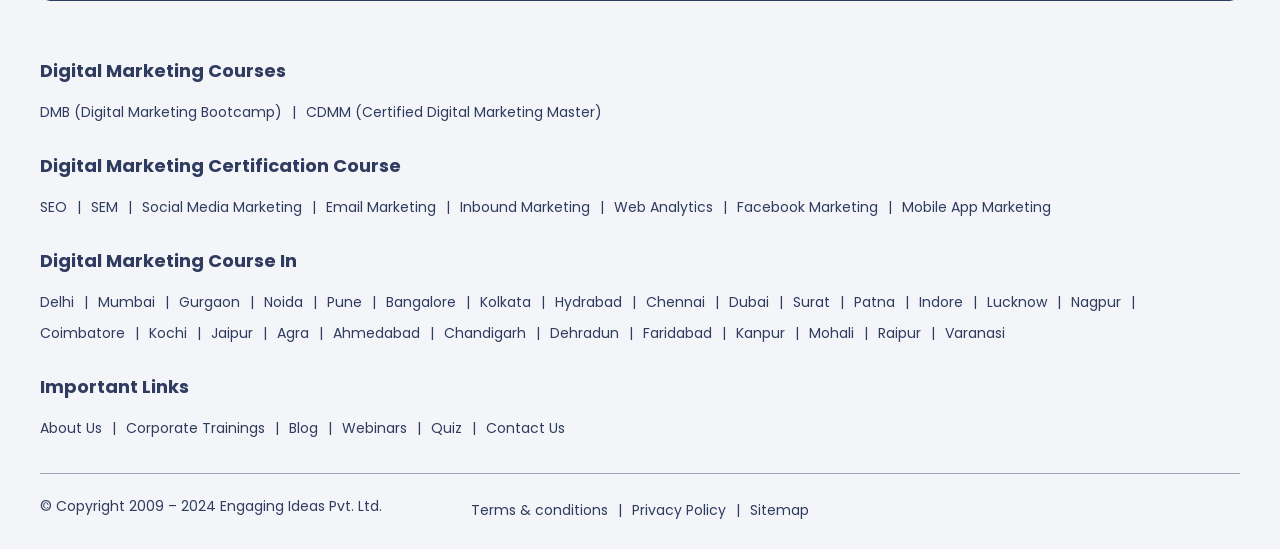What is the purpose of the 'Important Links' section?
Answer the question with a single word or phrase derived from the image.

To provide additional resources